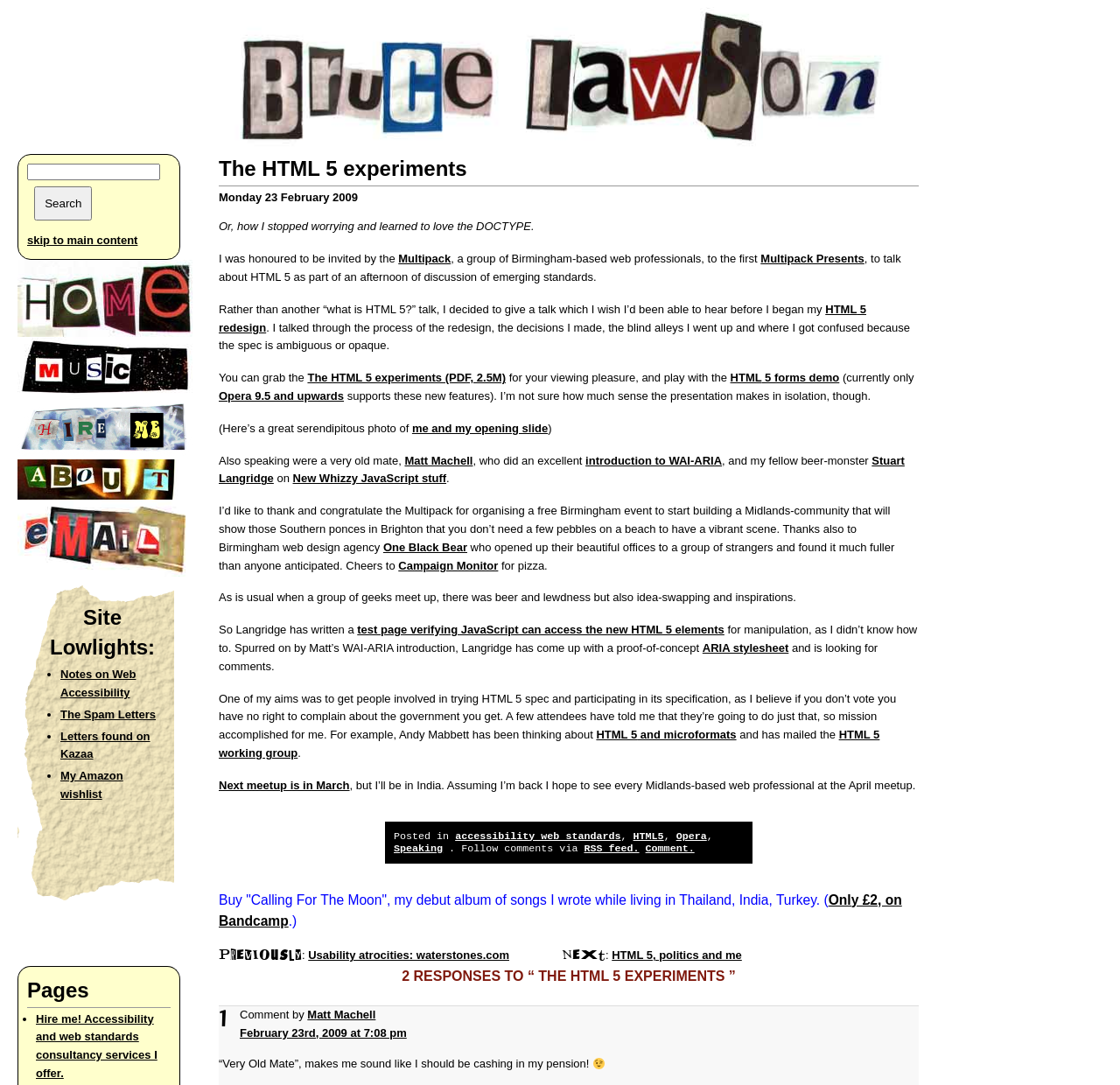Please specify the bounding box coordinates for the clickable region that will help you carry out the instruction: "Read about HTML 5 experiments".

[0.195, 0.142, 0.82, 0.171]